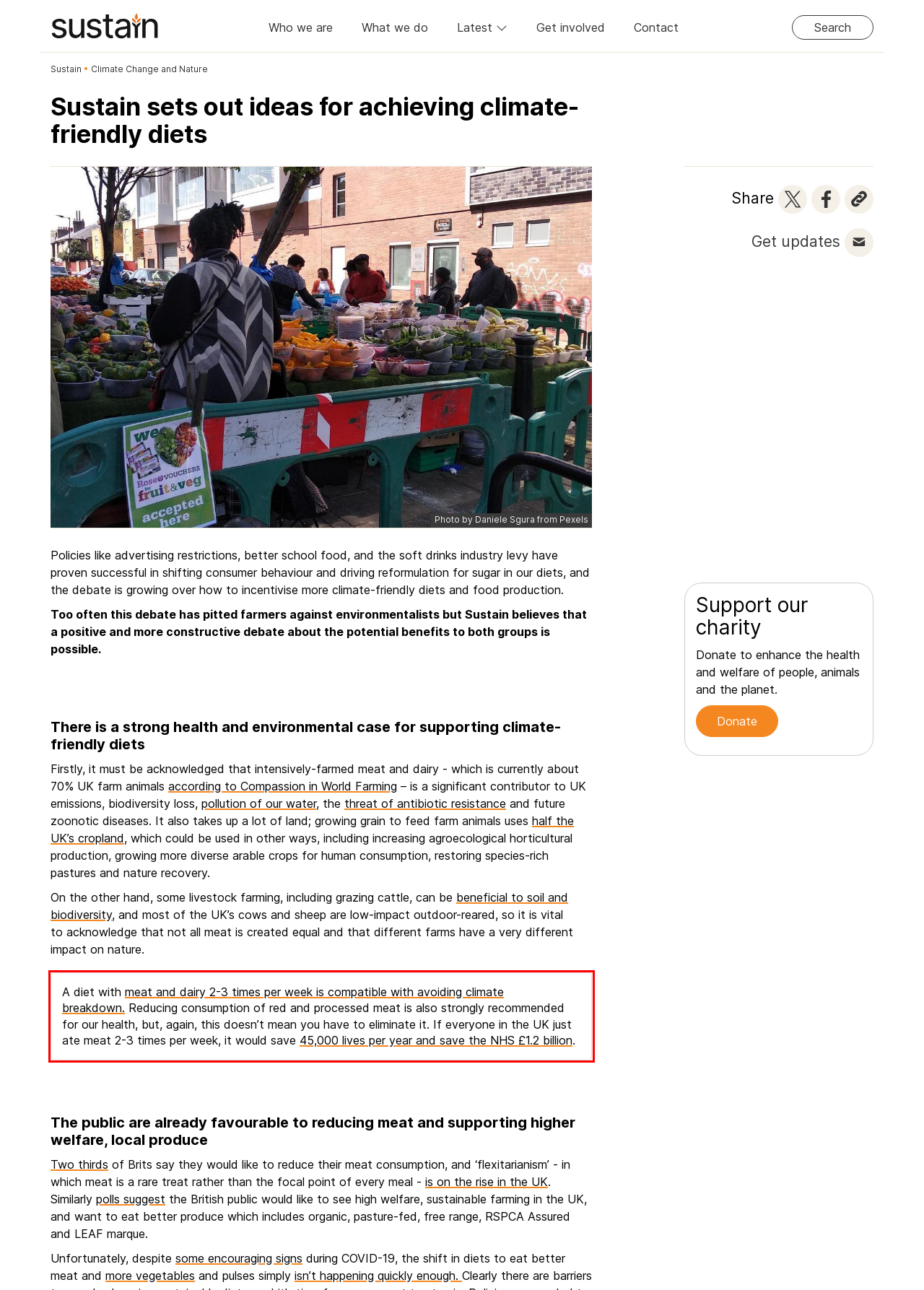Analyze the screenshot of a webpage where a red rectangle is bounding a UI element. Extract and generate the text content within this red bounding box.

A diet with meat and dairy 2-3 times per week is compatible with avoiding climate breakdown. Reducing consumption of red and processed meat is also strongly recommended for our health, but, again, this doesn’t mean you have to eliminate it. If everyone in the UK just ate meat 2-3 times per week, it would save 45,000 lives per year and save the NHS £1.2 billion.